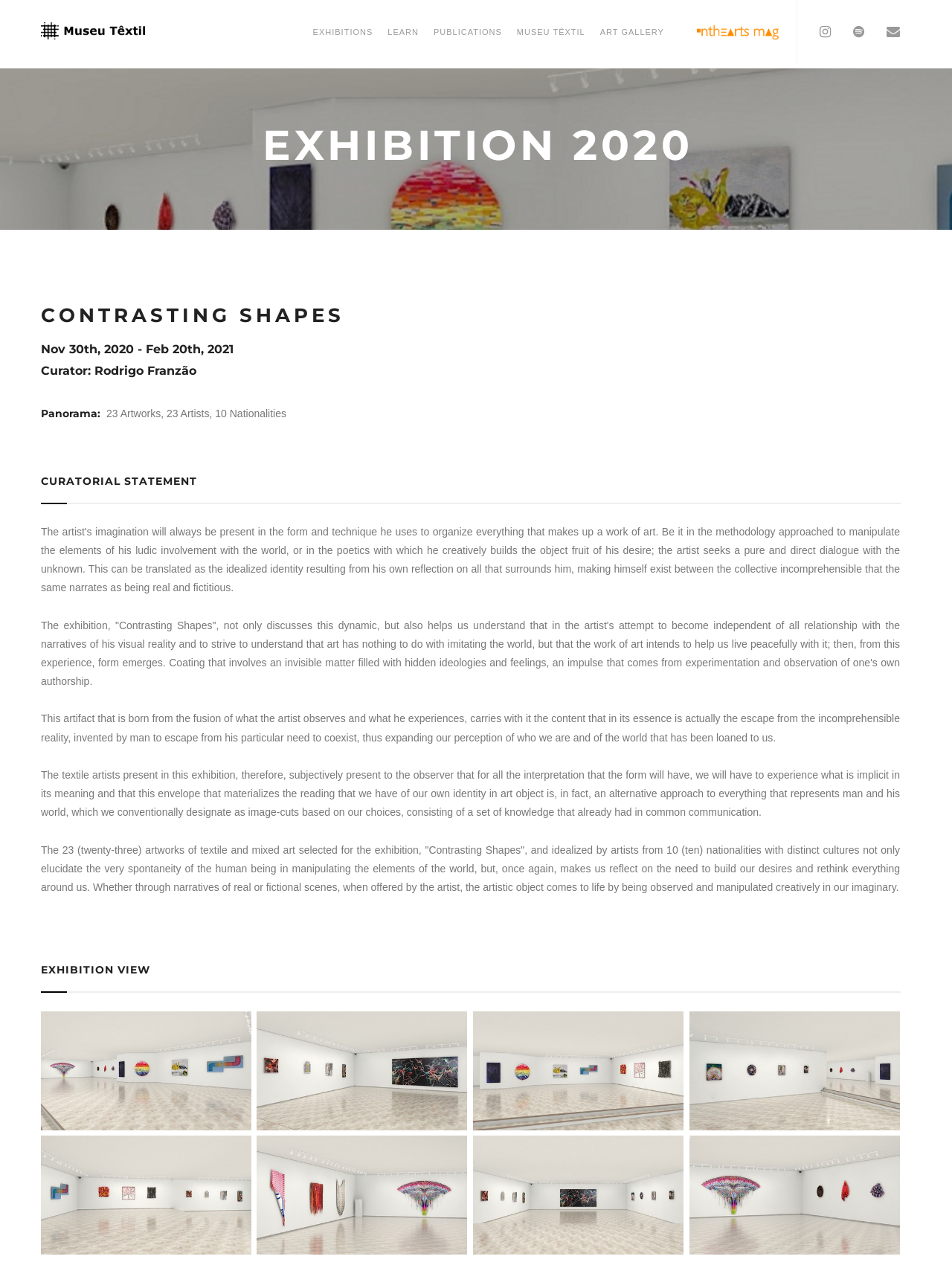How many artworks are in the exhibition?
Deliver a detailed and extensive answer to the question.

The number of artworks in the exhibition can be found in the static text '23 Artworks, 23 Artists, 10 Nationalities' on the webpage, which provides information about the exhibition.